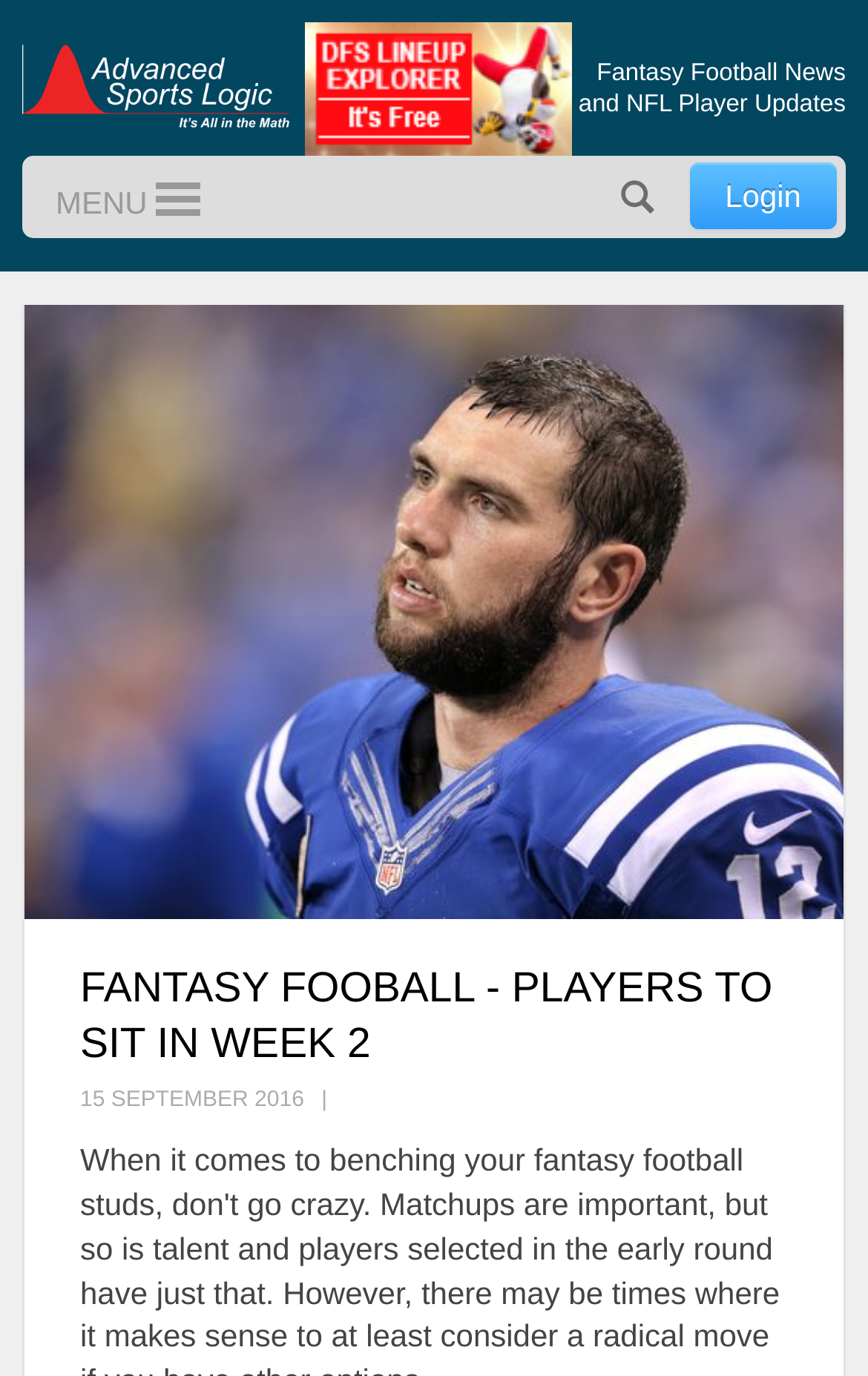Refer to the element description TIFF (full resolution) and identify the corresponding bounding box in the screenshot. Format the coordinates as (top-left x, top-left y, bottom-right x, bottom-right y) with values in the range of 0 to 1.

None